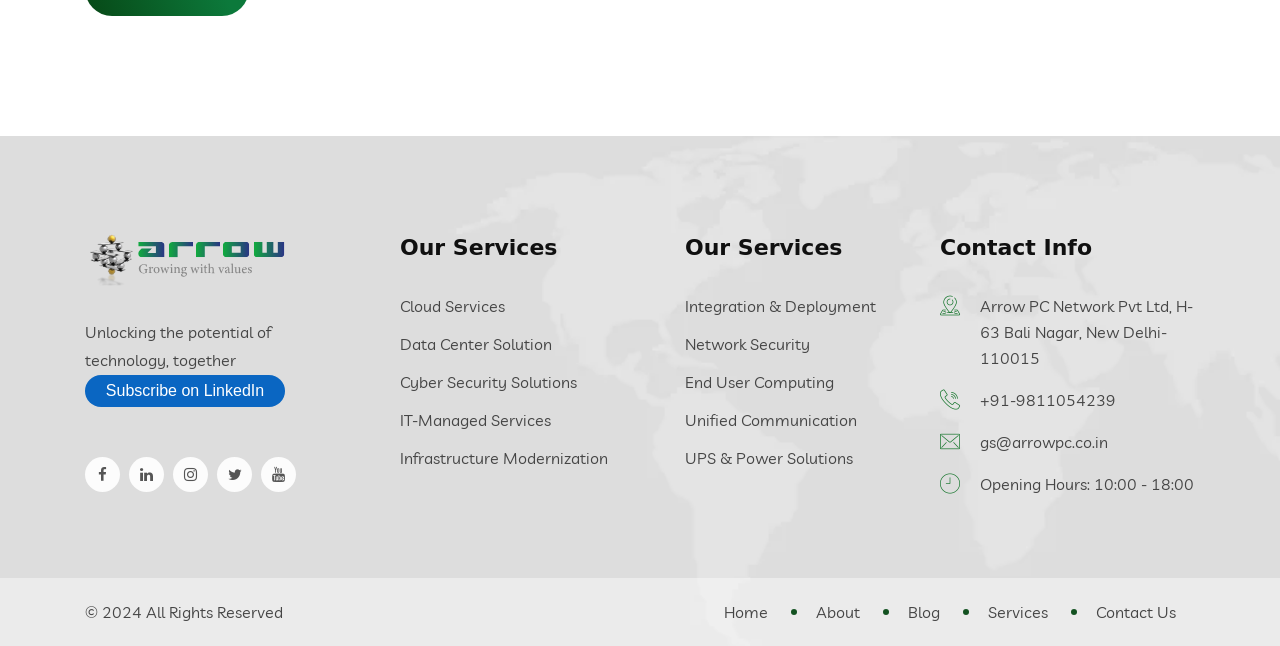Kindly determine the bounding box coordinates for the area that needs to be clicked to execute this instruction: "View Cloud Services".

[0.312, 0.458, 0.395, 0.489]